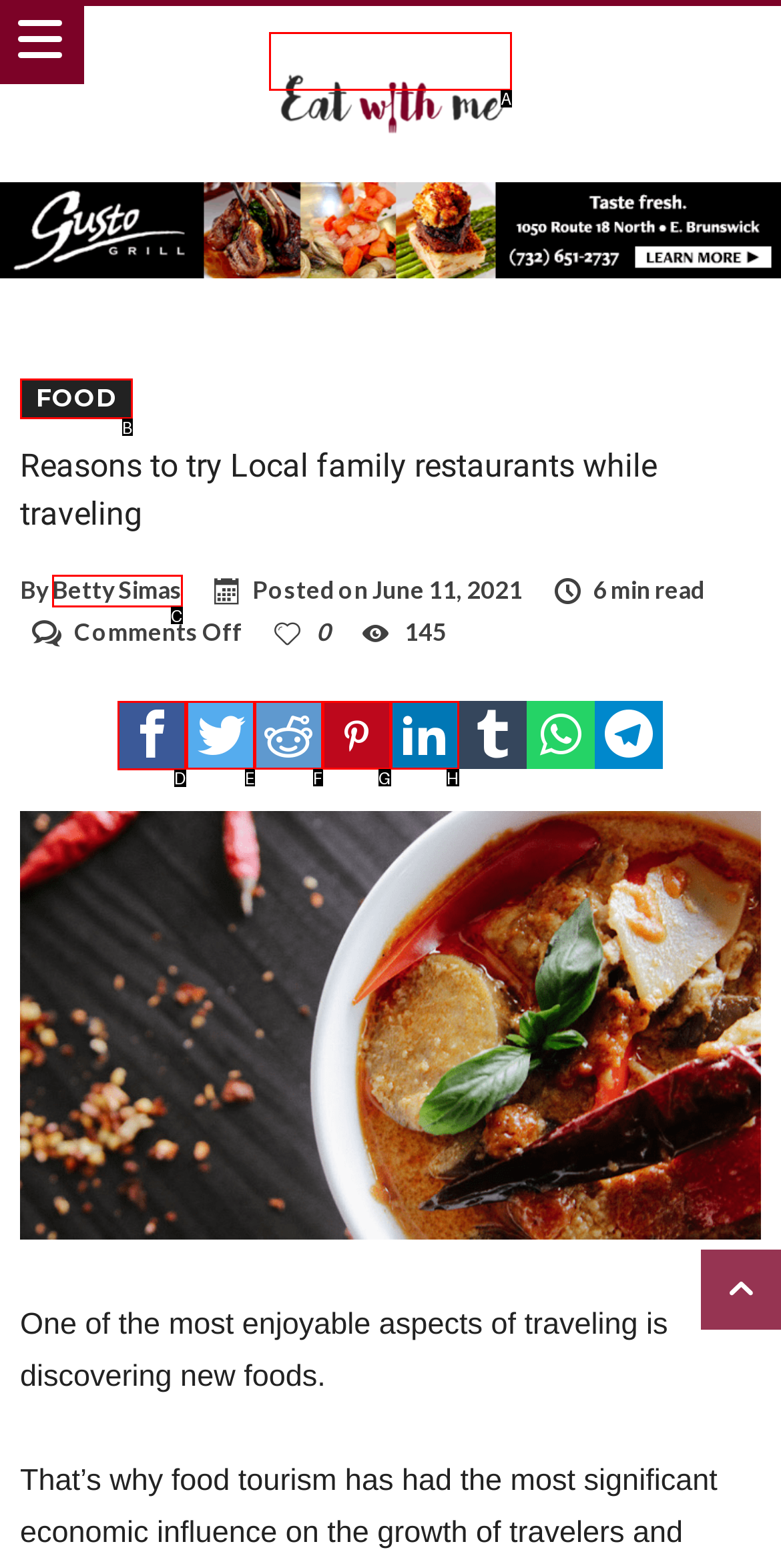Pick the option that should be clicked to perform the following task: Share the article on Facebook
Answer with the letter of the selected option from the available choices.

D